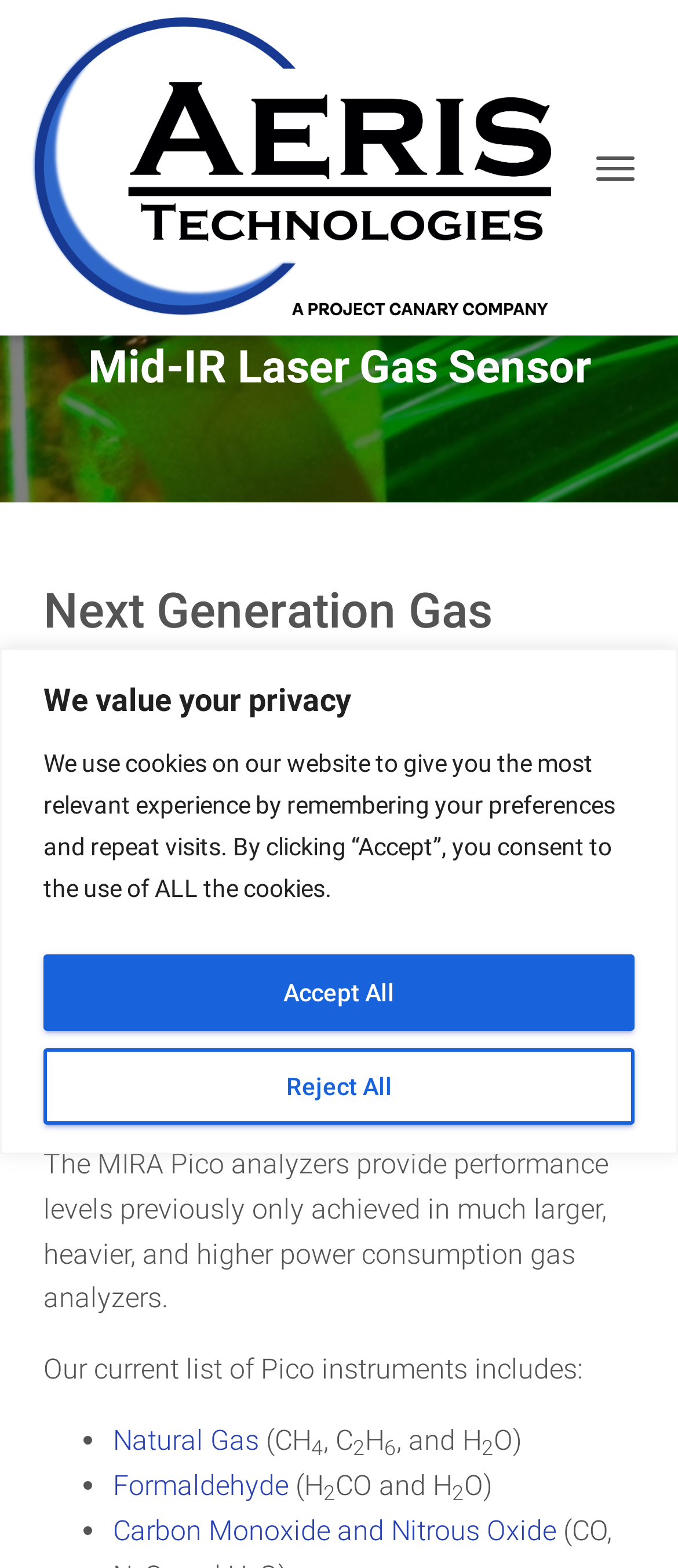Using the element description Carbon Monoxide and Nitrous Oxide, predict the bounding box coordinates for the UI element. Provide the coordinates in (top-left x, top-left y, bottom-right x, bottom-right y) format with values ranging from 0 to 1.

[0.167, 0.966, 0.821, 0.987]